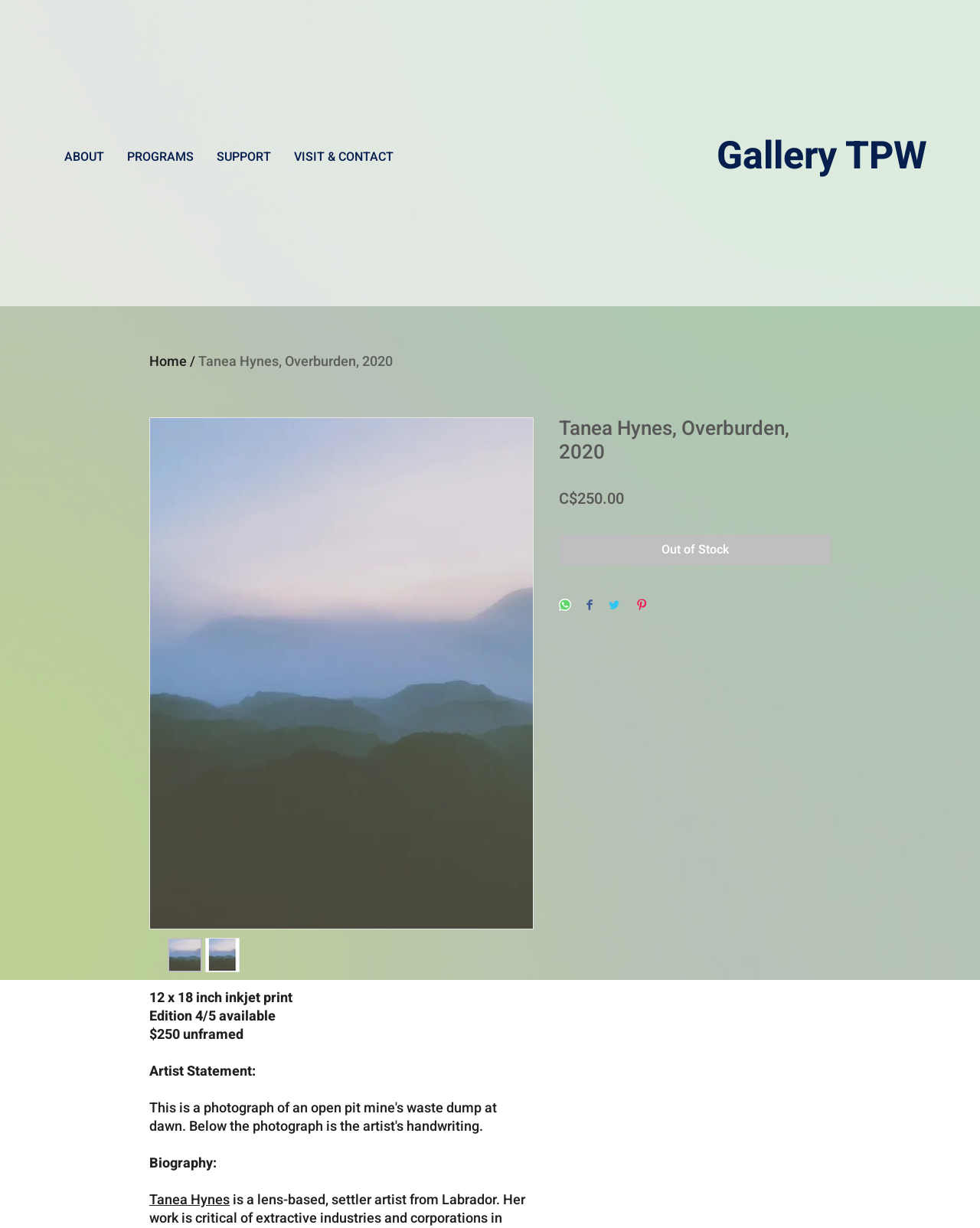What is the price of the artwork?
Offer a detailed and exhaustive answer to the question.

I found the answer by looking at the text '$250 unframed' which is a static text. This suggests that the price of the artwork is $250.